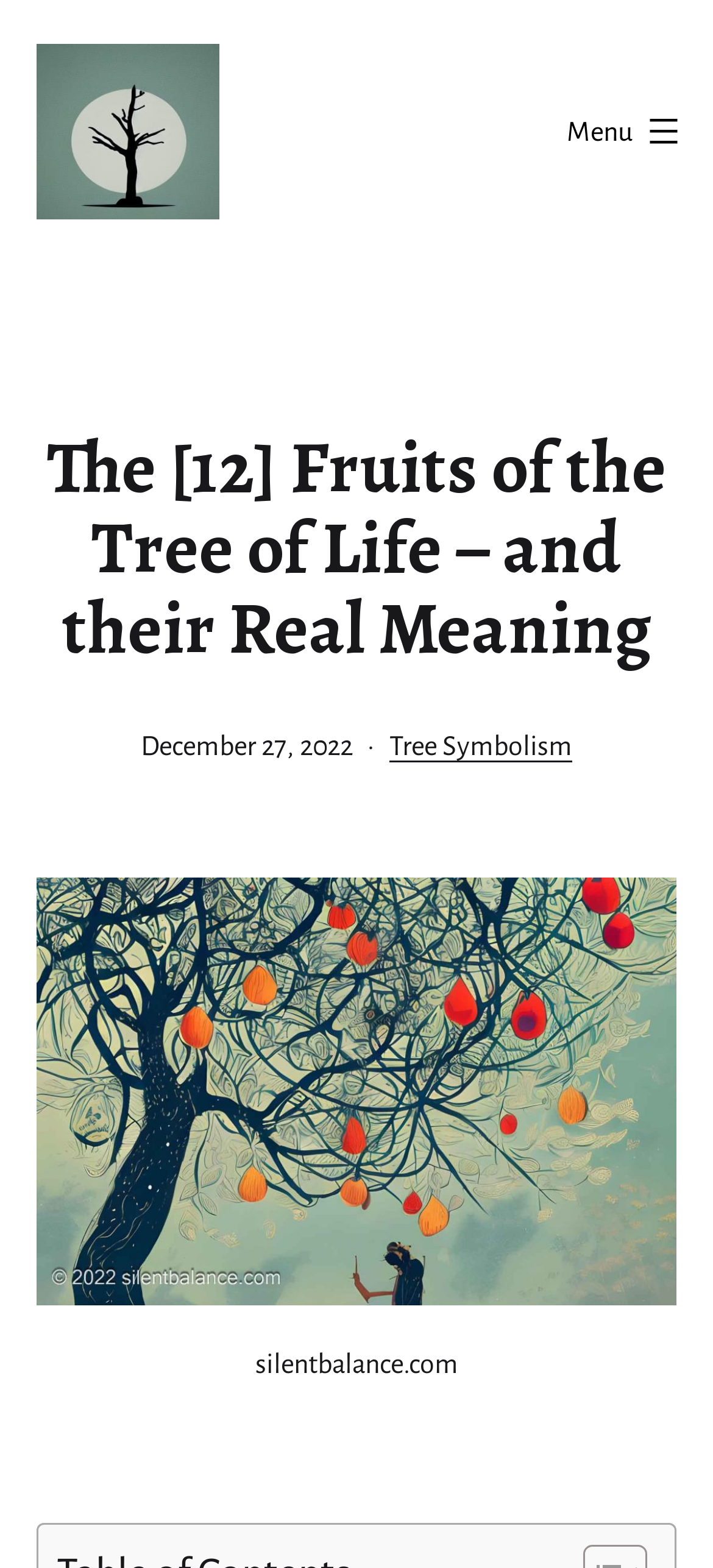What is the main heading displayed on the webpage? Please provide the text.

The [12] Fruits of the Tree of Life – and their Real Meaning